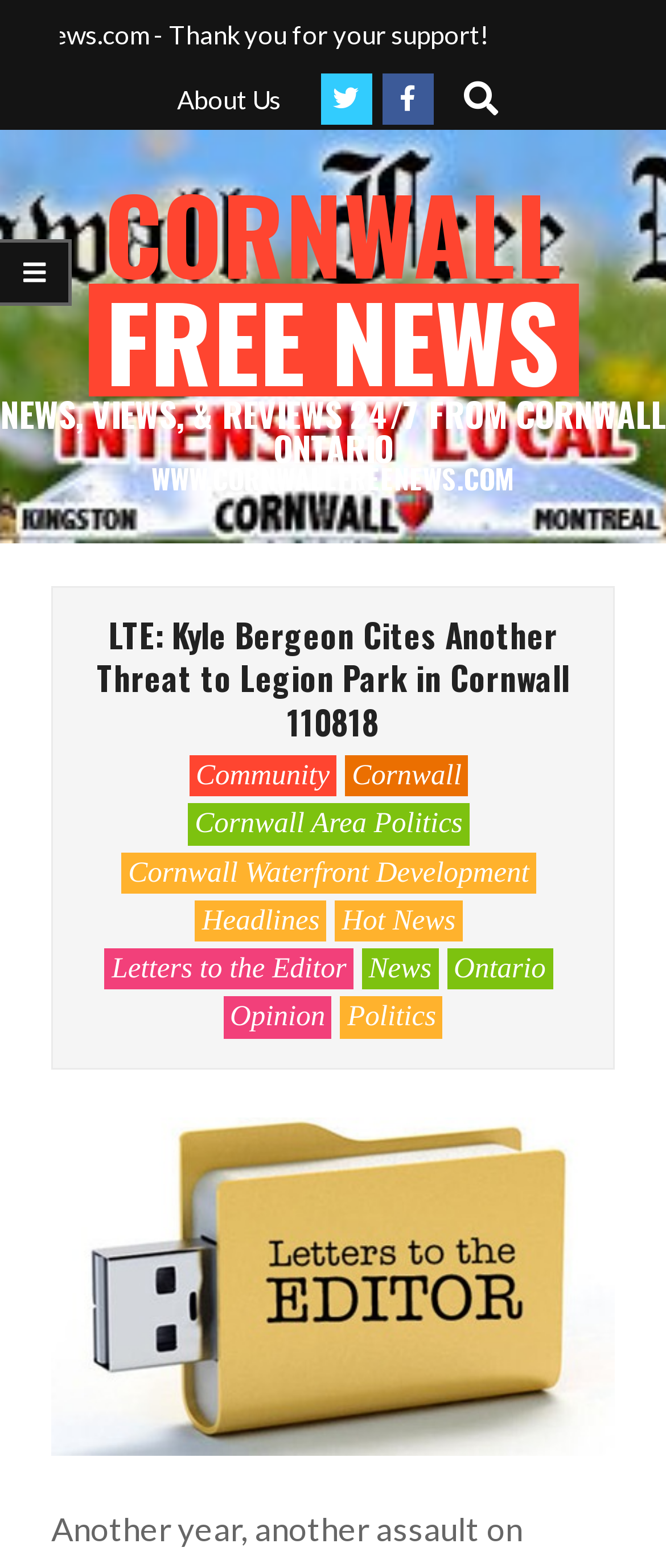How many links are in the top navigation bar?
Please provide a comprehensive and detailed answer to the question.

I counted the links in the top navigation bar, which are 'About Us', '', '', 'Search', 'CORNWALL FREE NEWS NEWS, VIEWS, & REVIEWS 24/7 FROM CORNWALL ONTARIO WWW.CORNWALLFREENEWS.COM', and ''. There are 7 links in total.